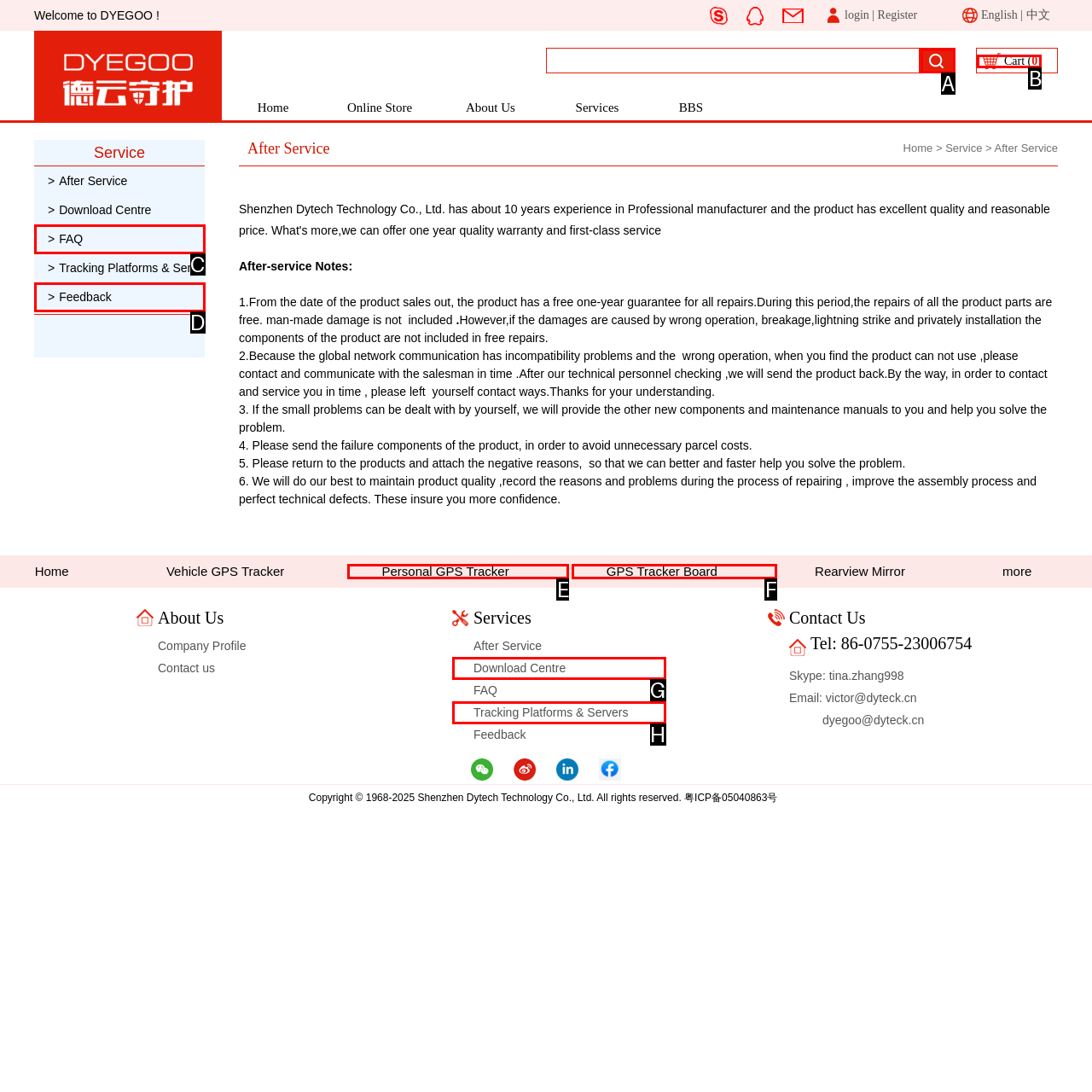Find the HTML element that matches the description provided: Tracking Platforms & Servers
Answer using the corresponding option letter.

H